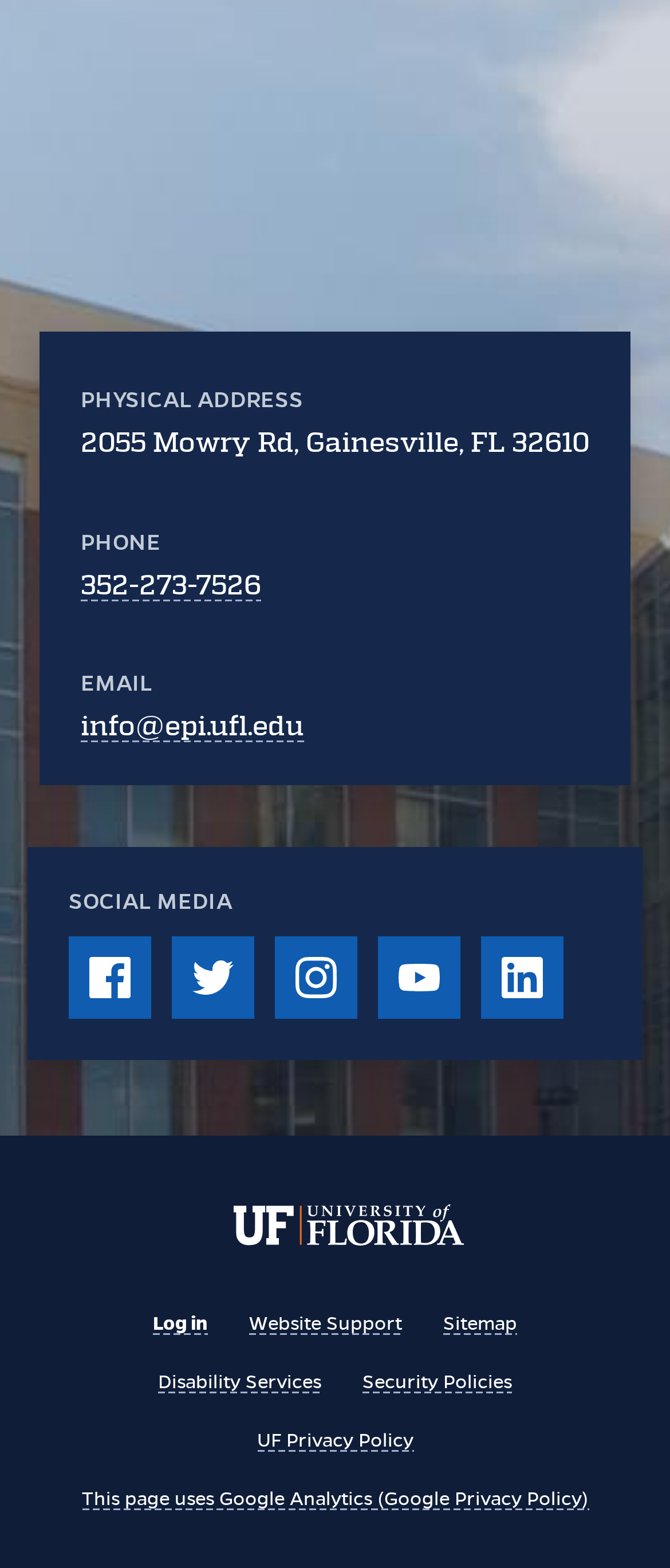Please specify the bounding box coordinates in the format (top-left x, top-left y, bottom-right x, bottom-right y), with values ranging from 0 to 1. Identify the bounding box for the UI component described as follows: Sign Up

None